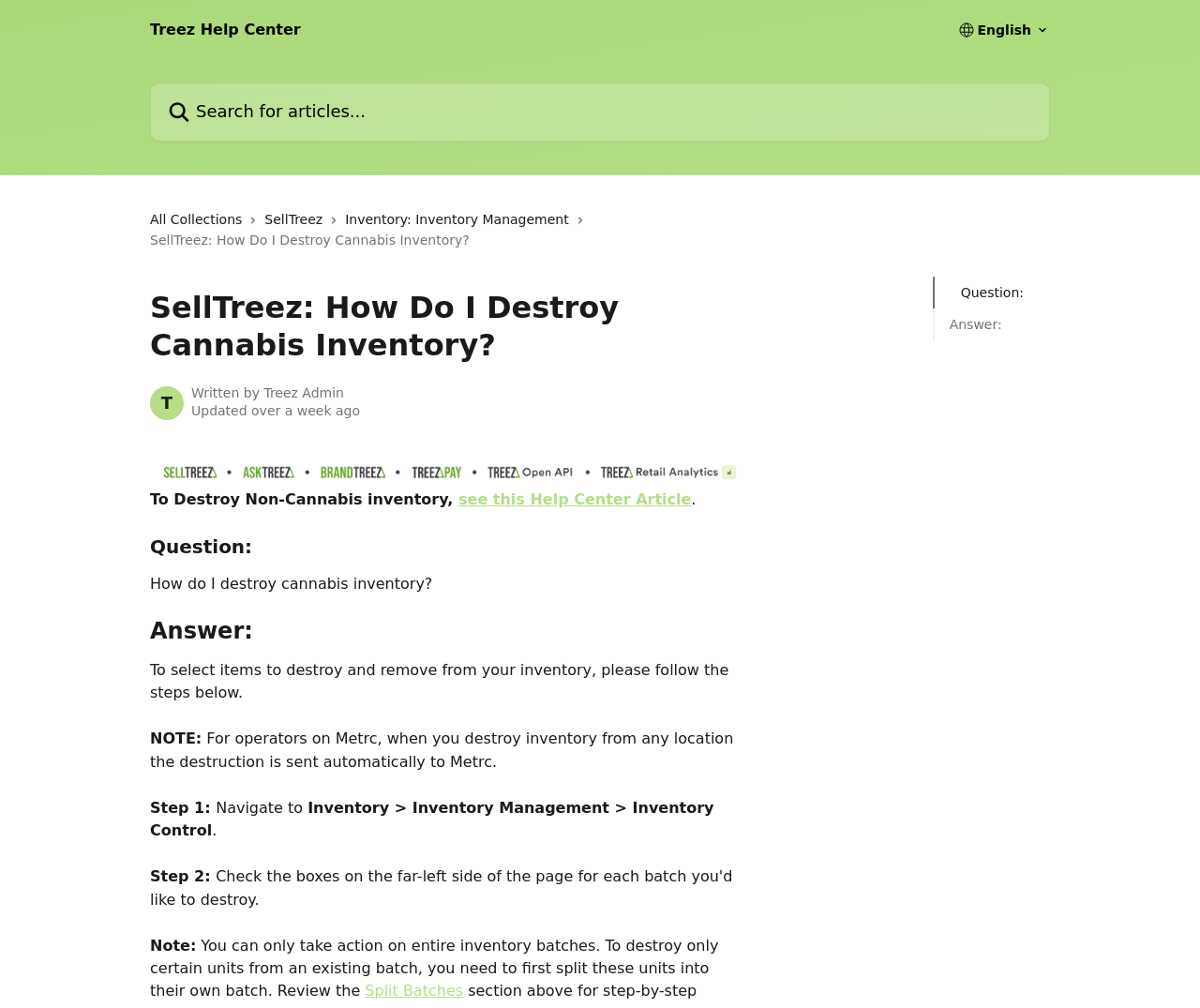What is the purpose of splitting batches?
From the image, respond using a single word or phrase.

Destroy certain units